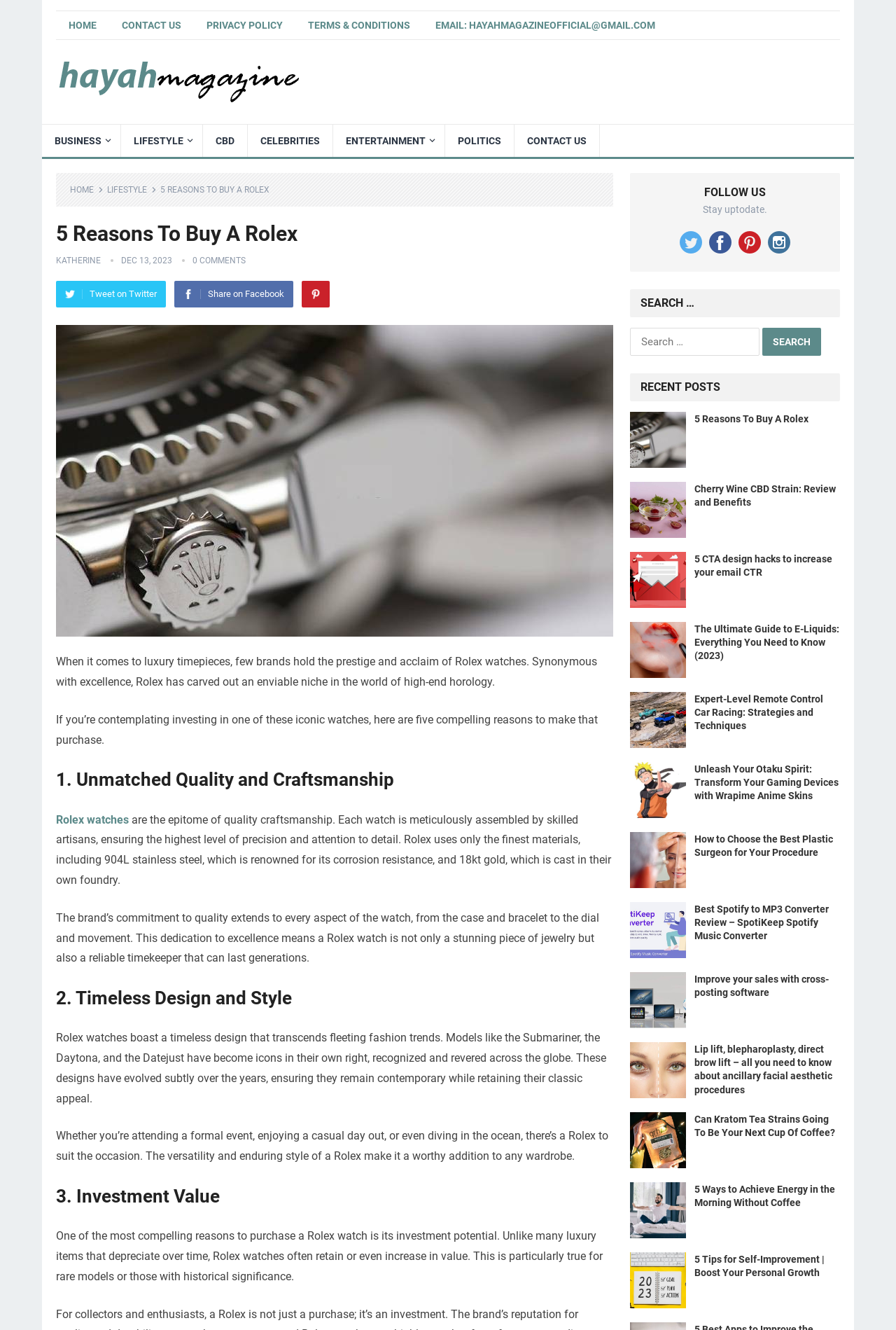What is the name of the magazine?
Provide an in-depth and detailed explanation in response to the question.

The name of the magazine is Hayah Magazine, which is mentioned at the top of the webpage.